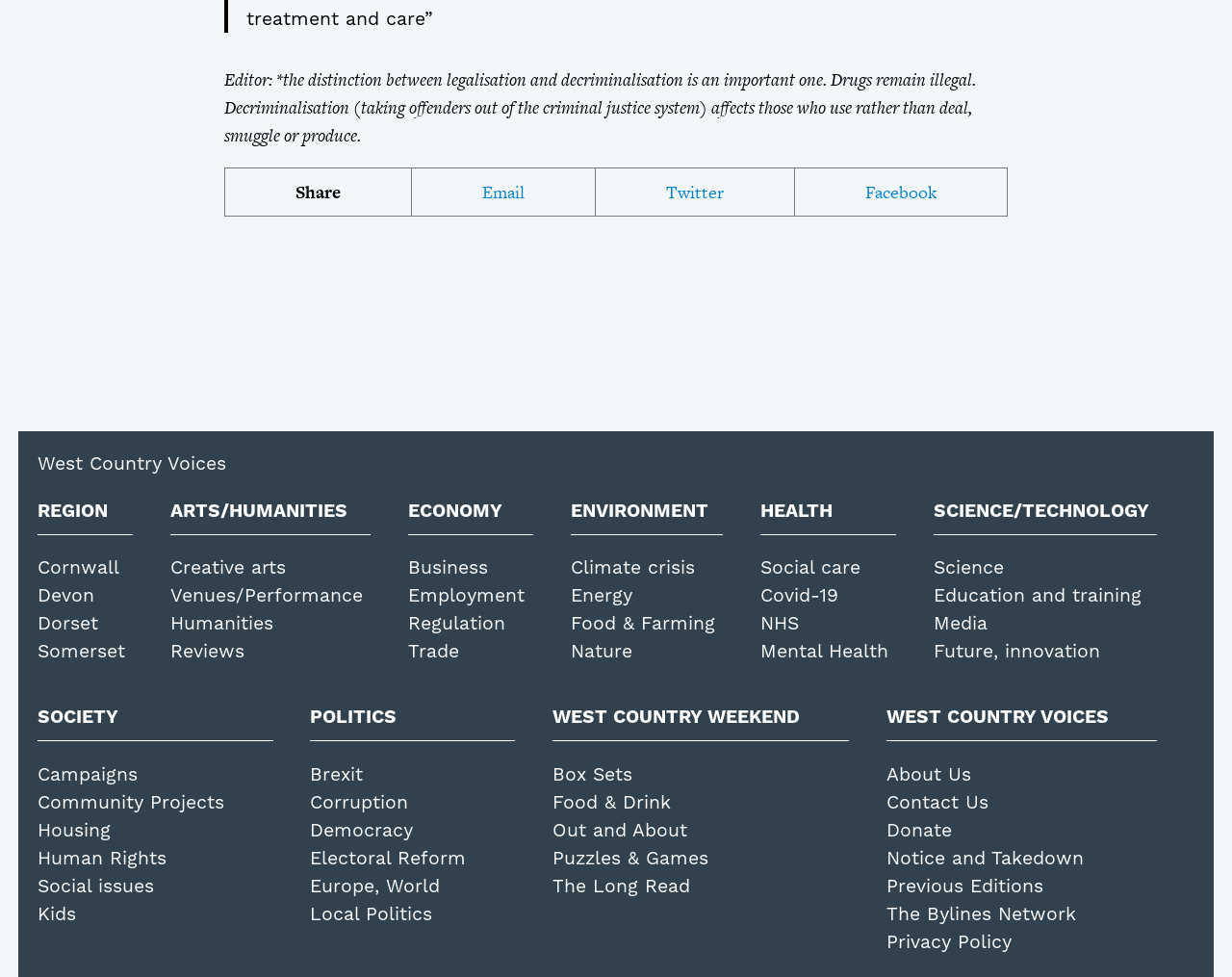Locate the bounding box coordinates of the area you need to click to fulfill this instruction: 'View the article on Twitter'. The coordinates must be in the form of four float numbers ranging from 0 to 1: [left, top, right, bottom].

[0.484, 0.173, 0.645, 0.221]